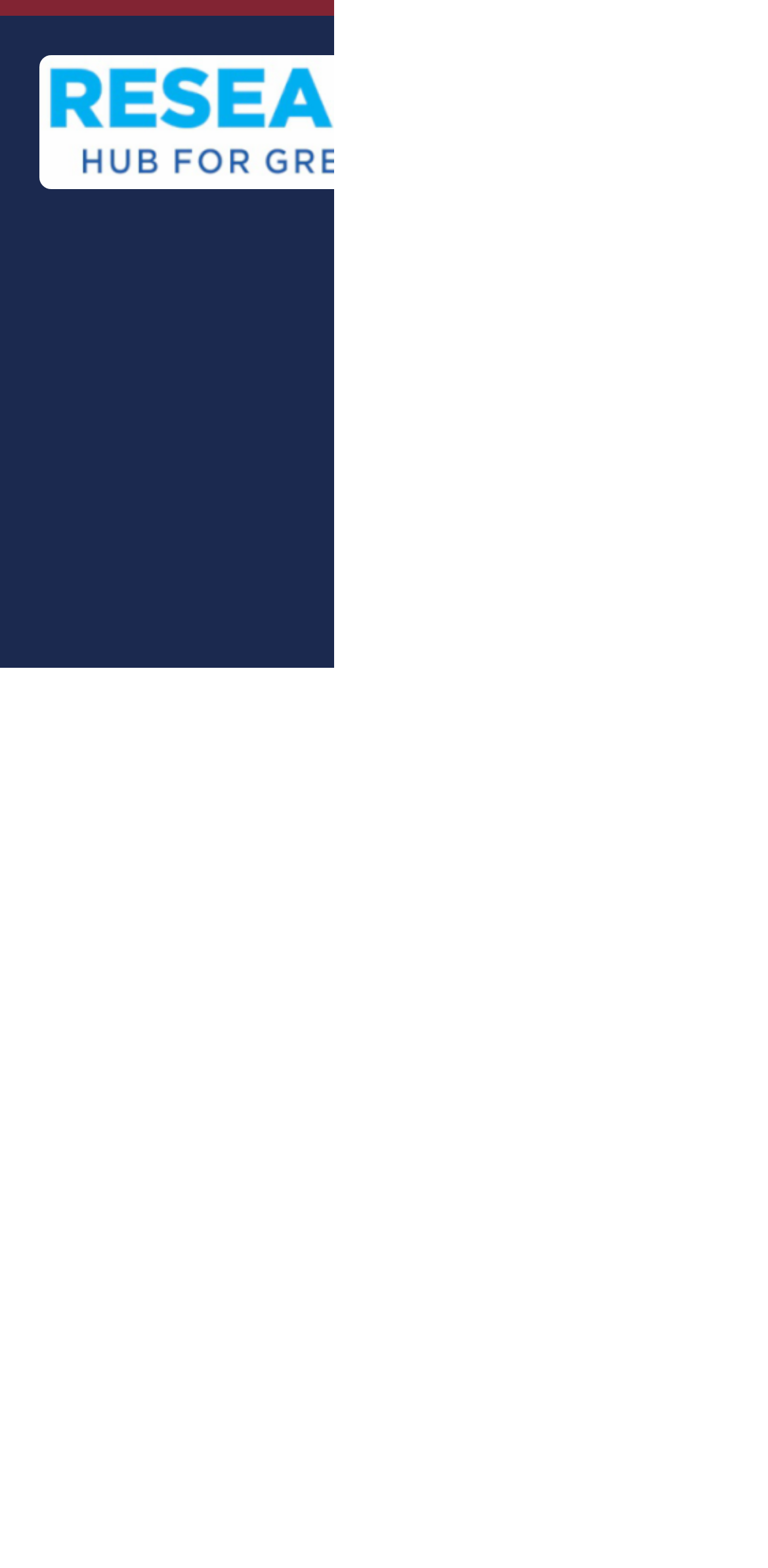Determine the bounding box coordinates of the region to click in order to accomplish the following instruction: "Click on Project Topics". Provide the coordinates as four float numbers between 0 and 1, specifically [left, top, right, bottom].

[0.051, 0.035, 0.949, 0.12]